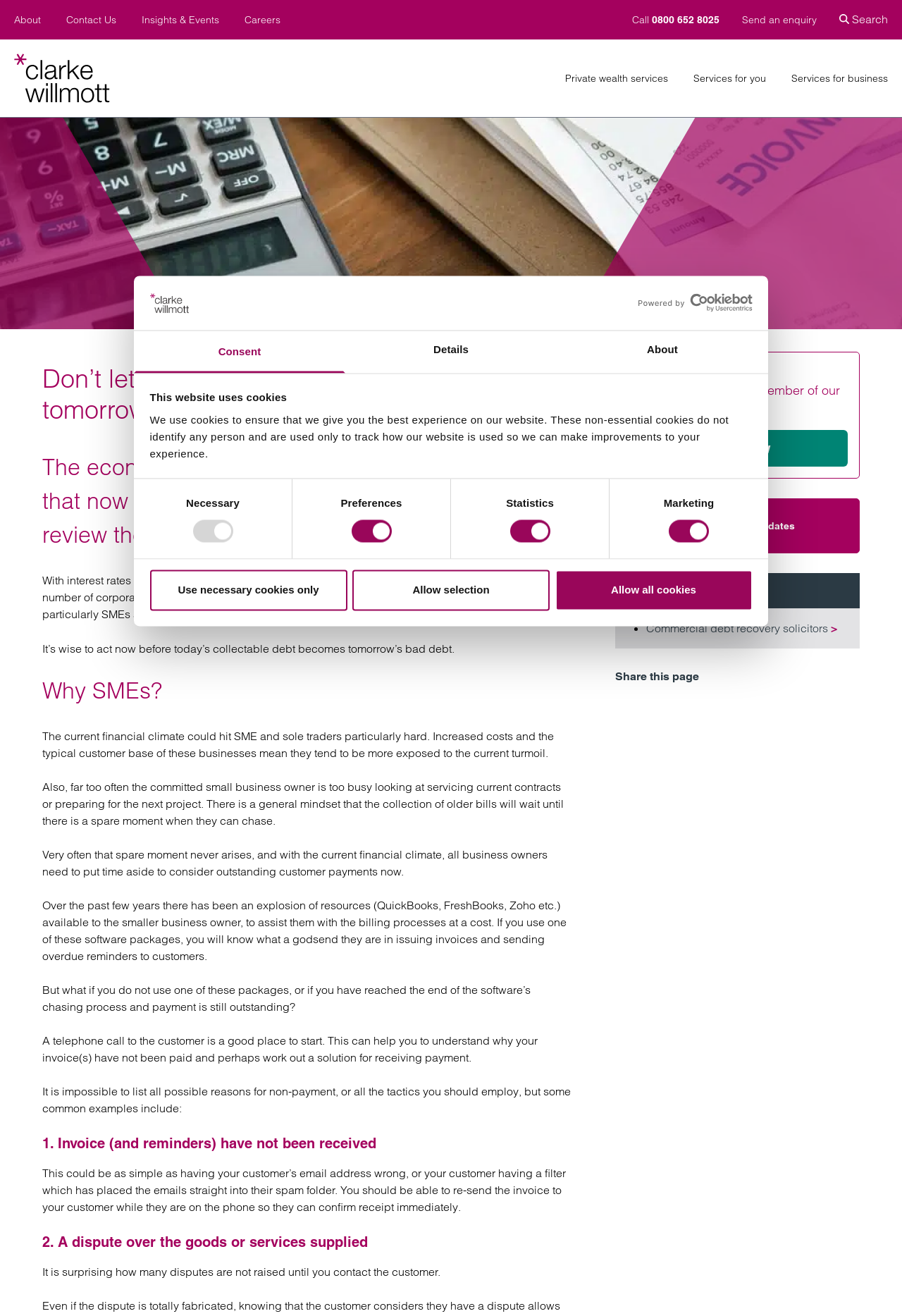Using the element description Wills, trusts and probate, predict the bounding box coordinates for the UI element. Provide the coordinates in (top-left x, top-left y, bottom-right x, bottom-right y) format with values ranging from 0 to 1.

[0.464, 0.169, 0.585, 0.179]